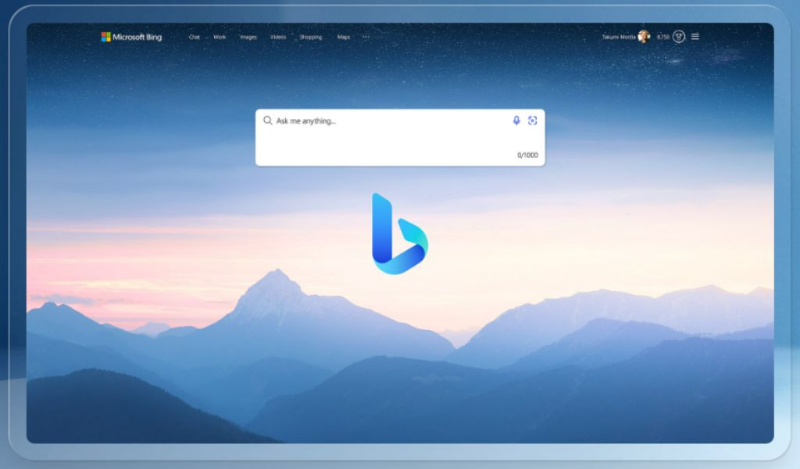What is the visual identity of the service embodied by?
Analyze the screenshot and provide a detailed answer to the question.

According to the caption, the Bing logo is 'prominently displayed' below the search bar, and it 'embodies the service's visual identity', indicating that the logo is a representation of the service's brand and aesthetic.